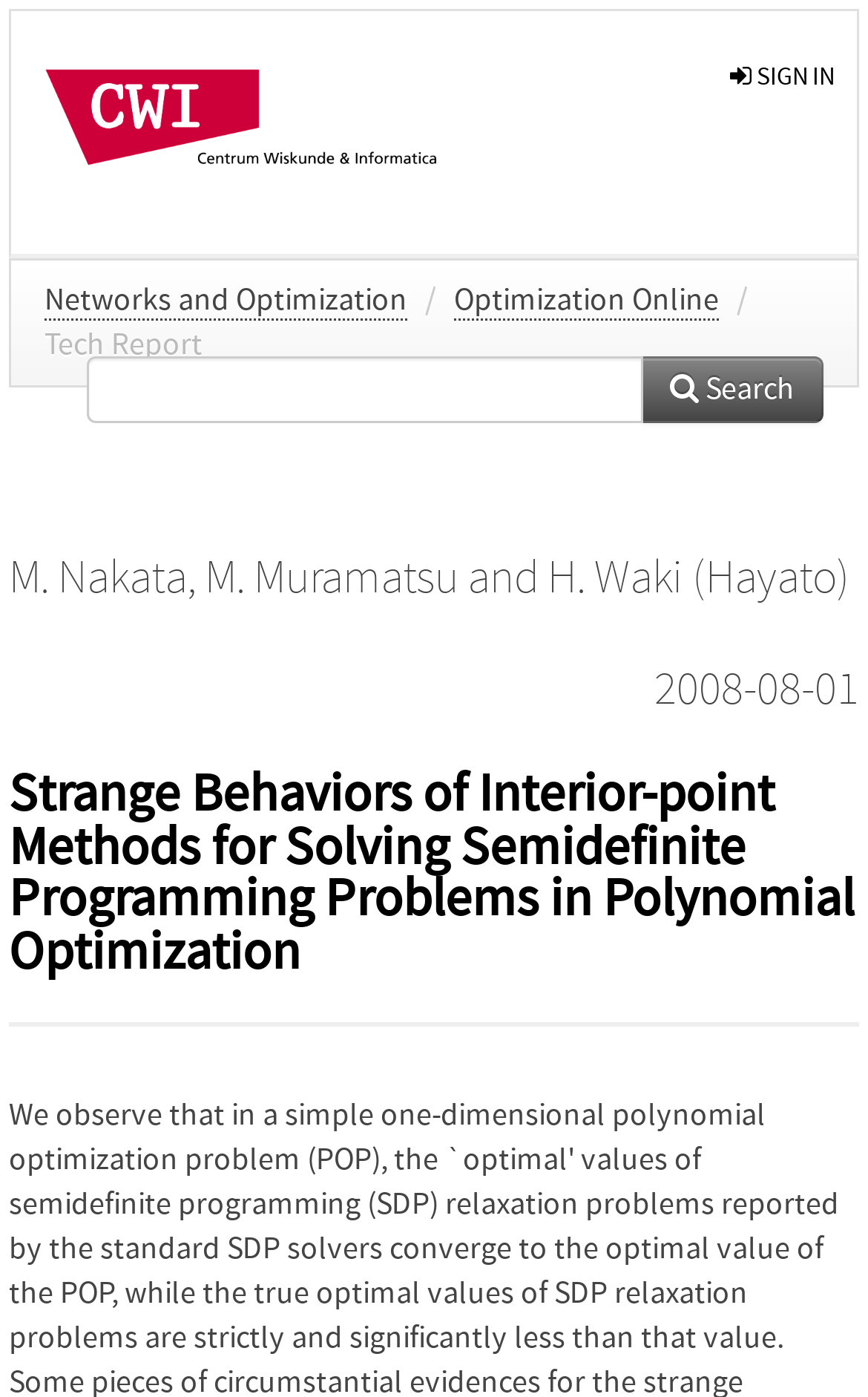How many authors are listed for the article?
Respond to the question with a single word or phrase according to the image.

3